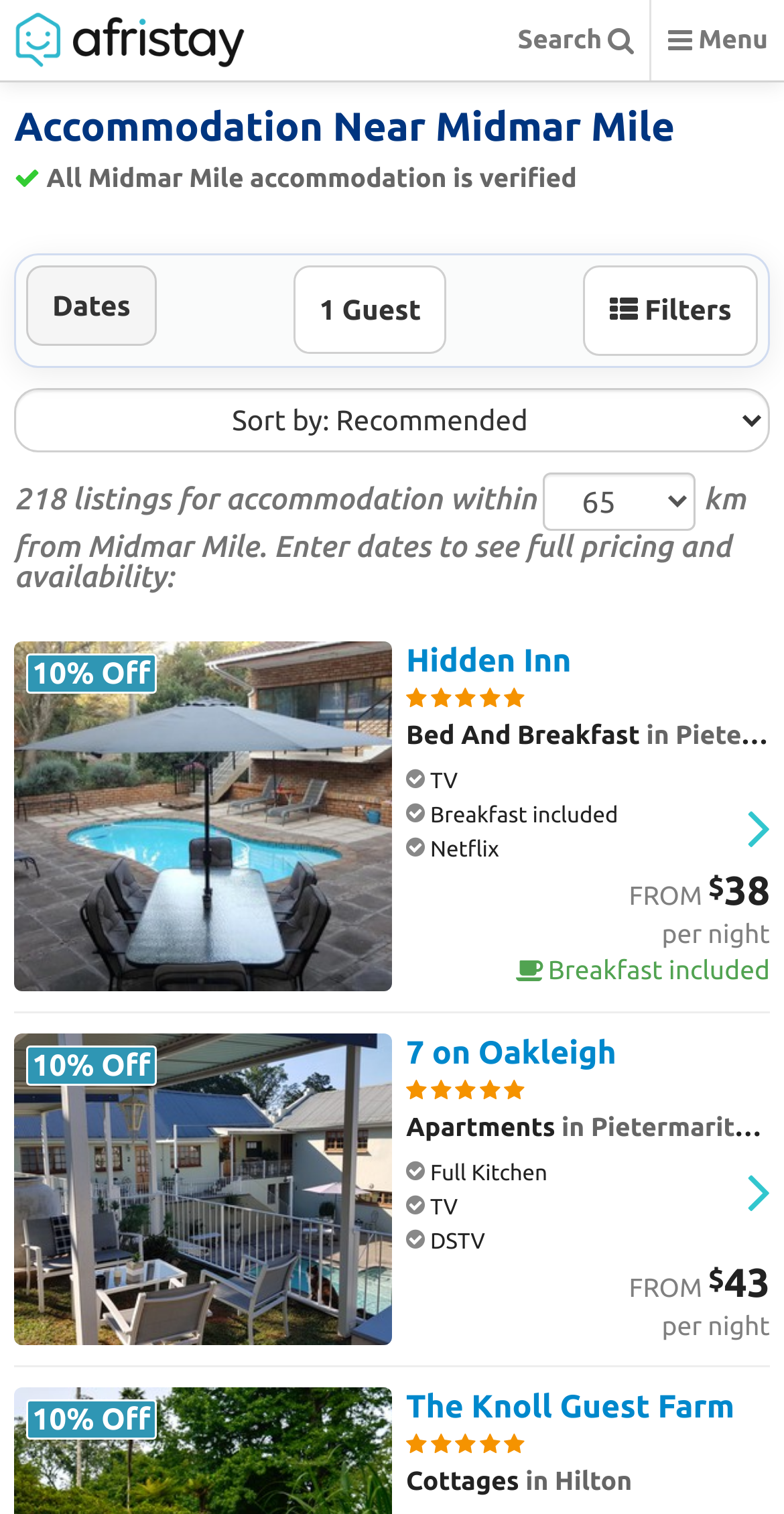What is the distance from Midmar Mile for the accommodation search?
Using the visual information, respond with a single word or phrase.

65 km